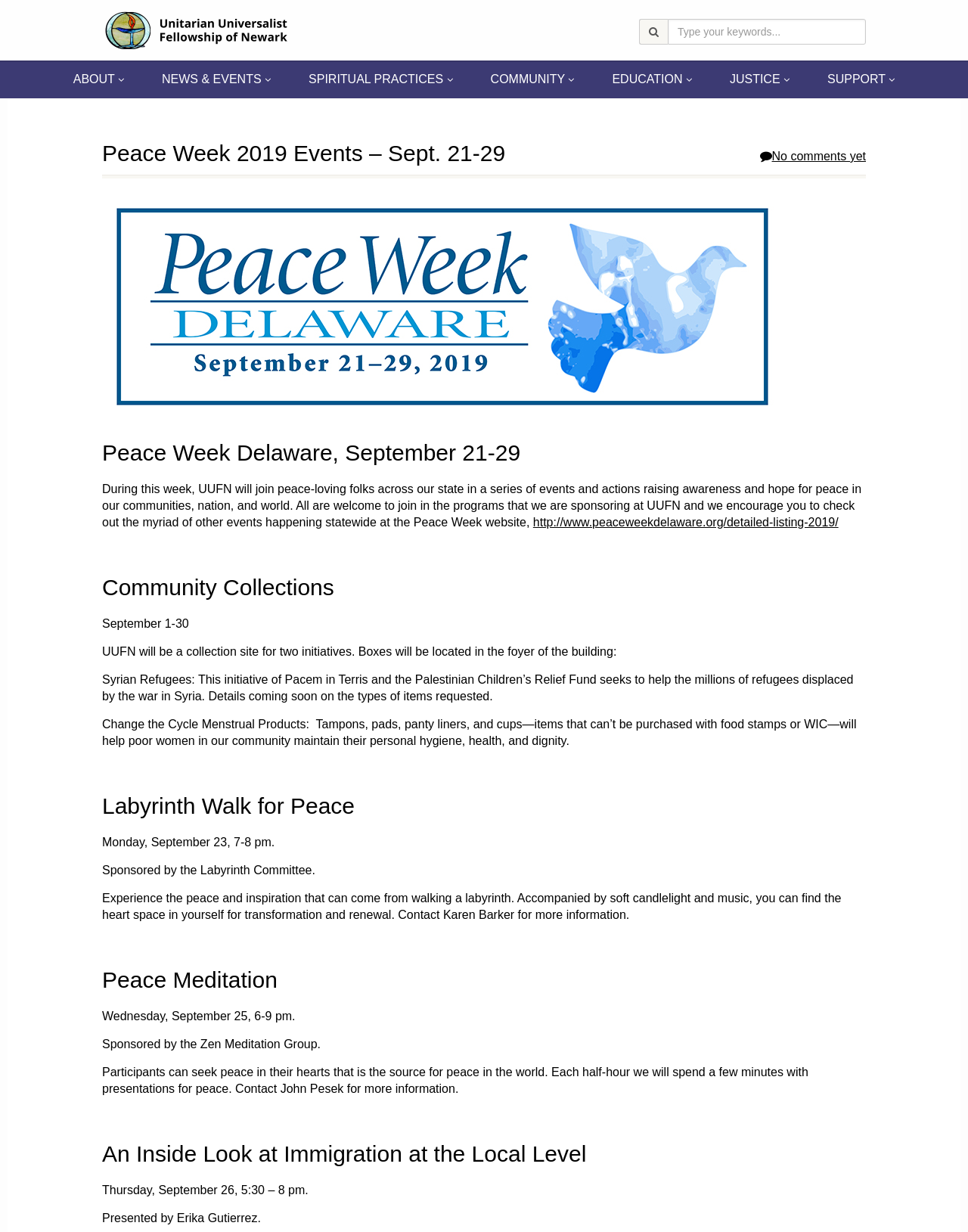Could you find the bounding box coordinates of the clickable area to complete this instruction: "Go to the ABOUT page"?

[0.056, 0.049, 0.148, 0.08]